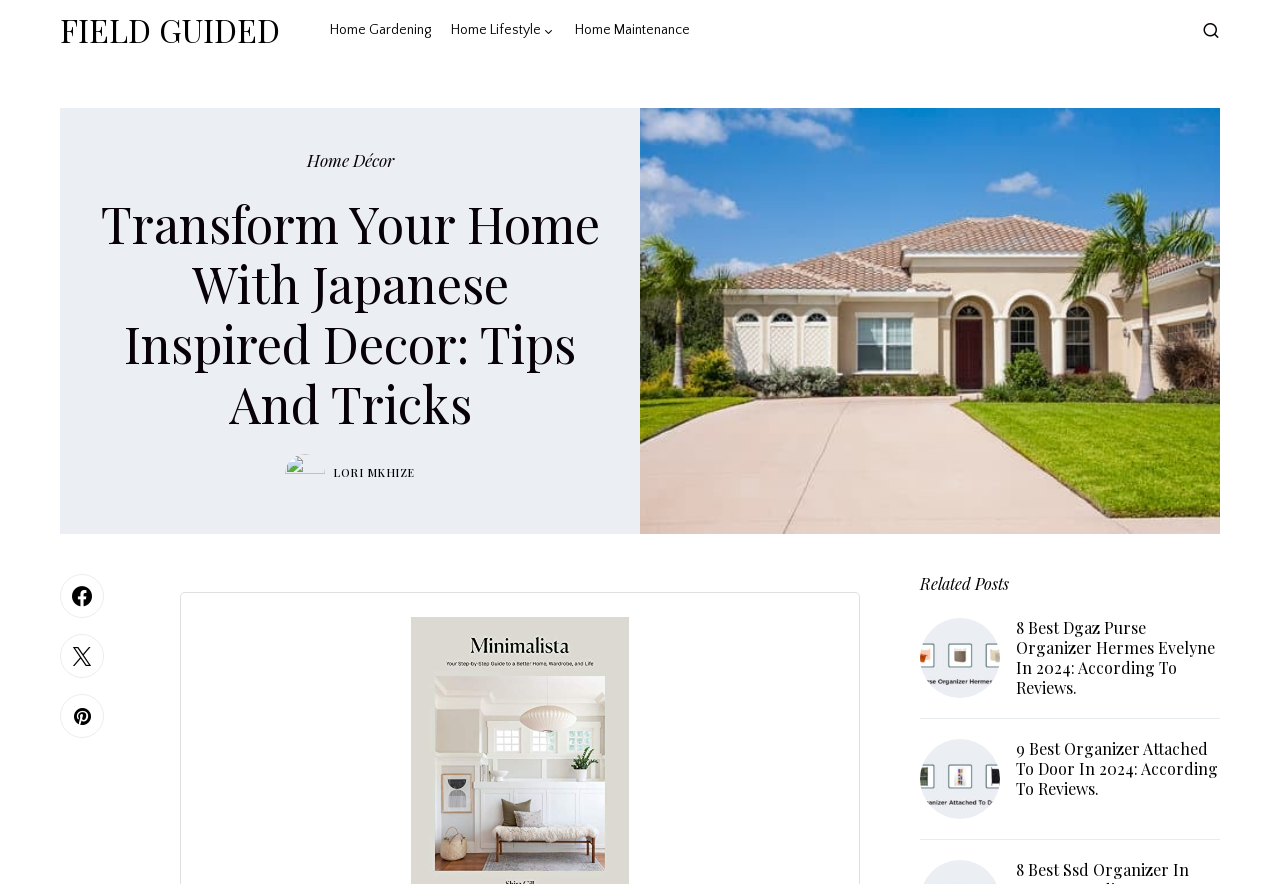Identify the bounding box coordinates of the specific part of the webpage to click to complete this instruction: "Click on the '9 Best Organizer Attached To Door In 2024: According To Reviews.' link".

[0.794, 0.834, 0.952, 0.903]